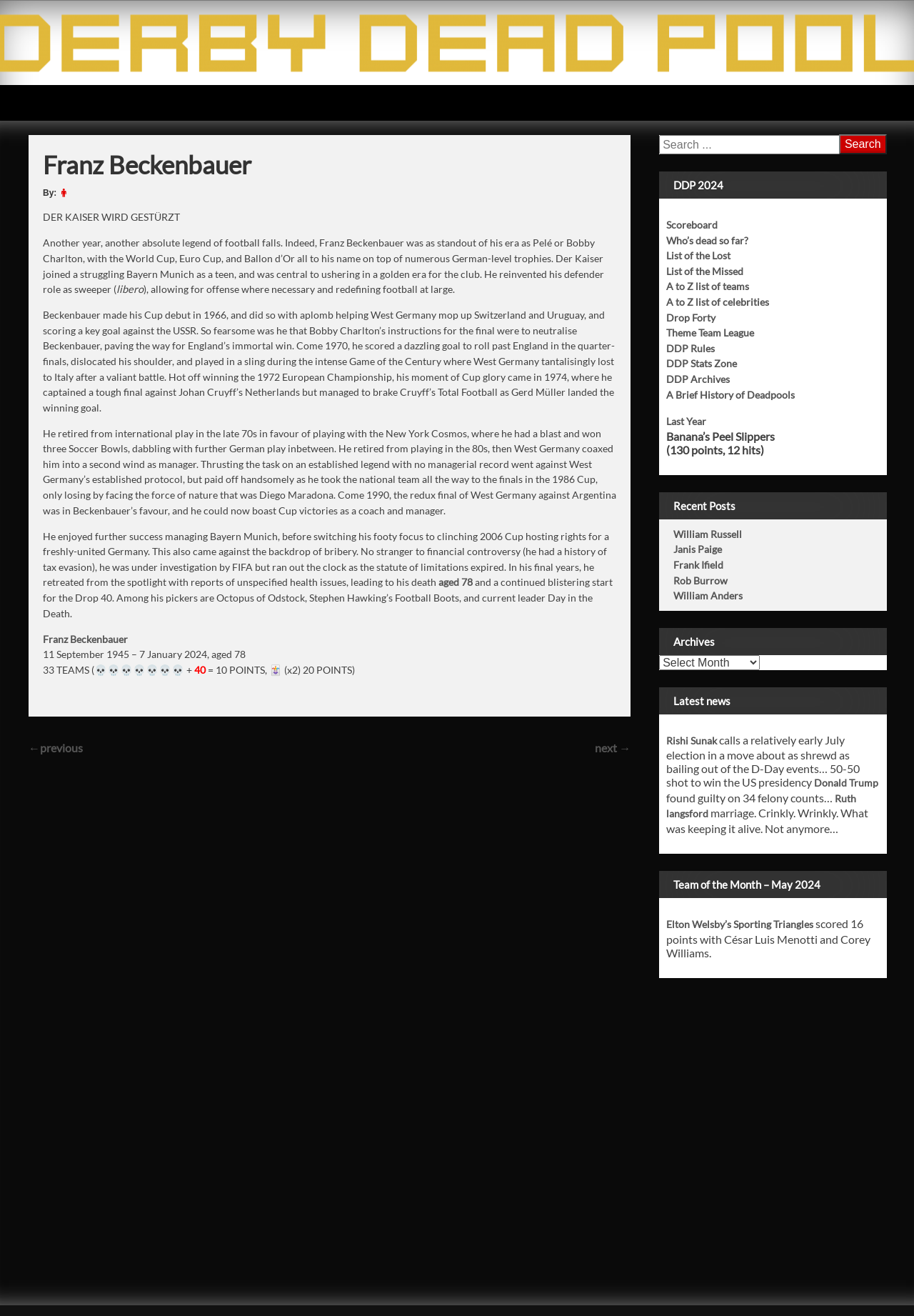What is the name of the link that says 'Scoreboard'?
Please ensure your answer to the question is detailed and covers all necessary aspects.

In the section with links, one of the links is labeled 'Scoreboard', which is the answer to the question.